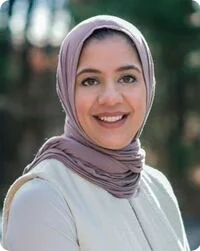Use a single word or phrase to answer the question: 
What is the medical specialty of the healthcare professional?

hypertension